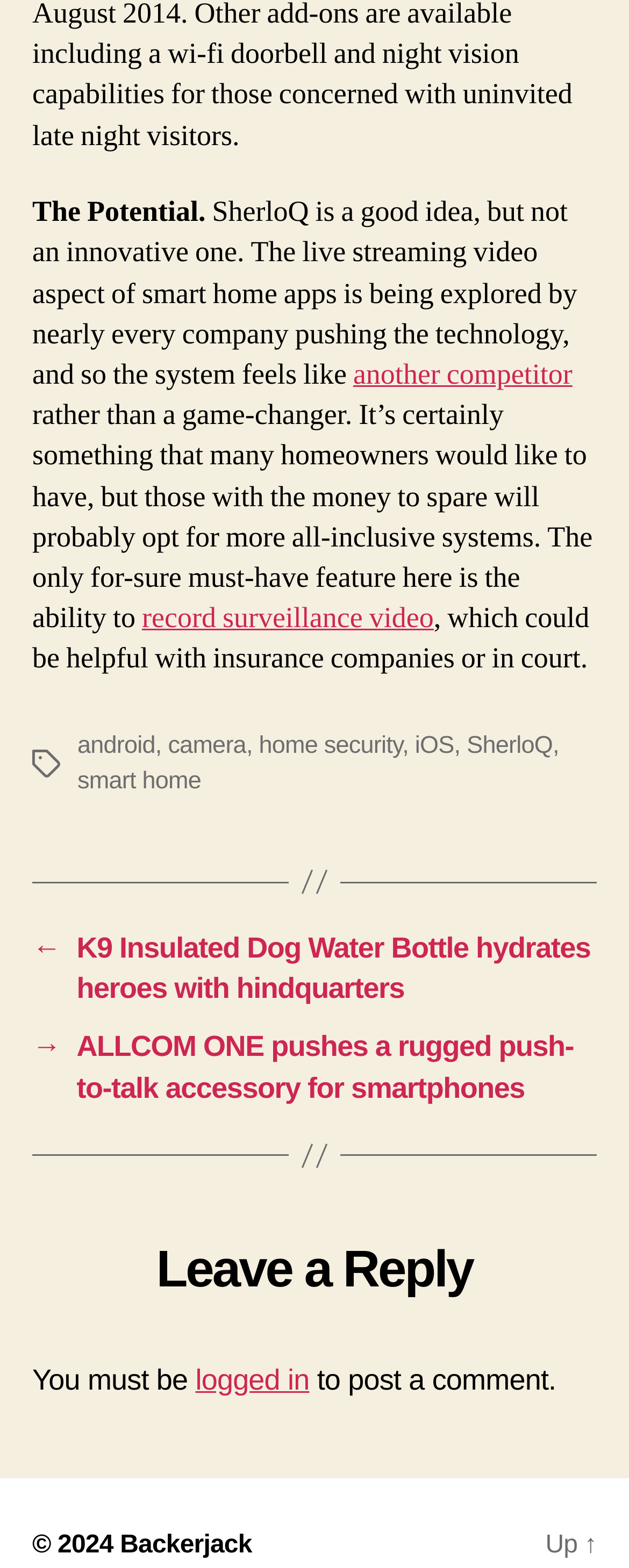What type of devices does the system support?
Can you give a detailed and elaborate answer to the question?

The system supports Android and iOS devices, as indicated by the links 'android' and 'iOS' in the tags section.